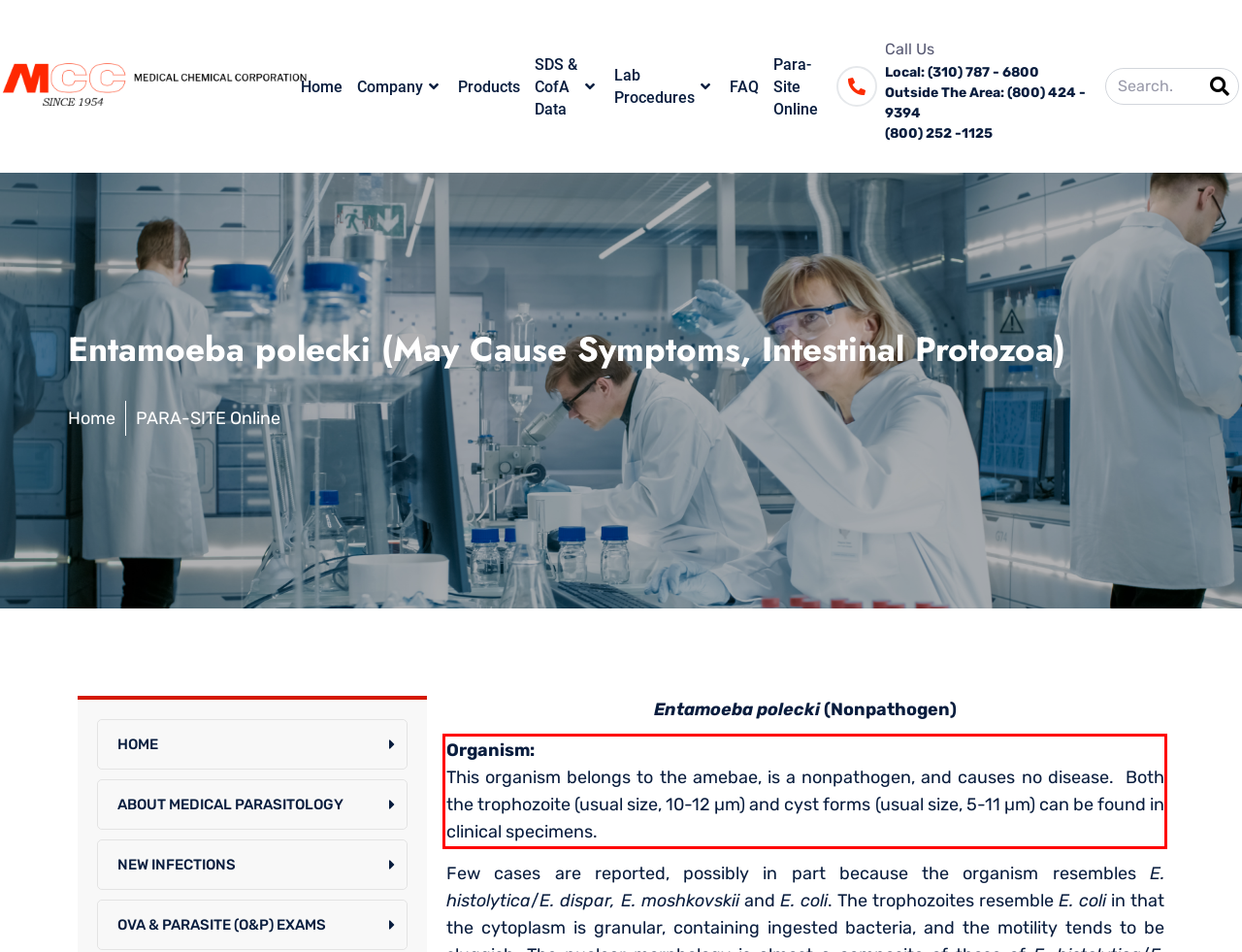You are given a screenshot of a webpage with a UI element highlighted by a red bounding box. Please perform OCR on the text content within this red bounding box.

Organism: This organism belongs to the amebae, is a nonpathogen, and causes no disease. Both the trophozoite (usual size, 10-12 µm) and cyst forms (usual size, 5-11 µm) can be found in clinical specimens.